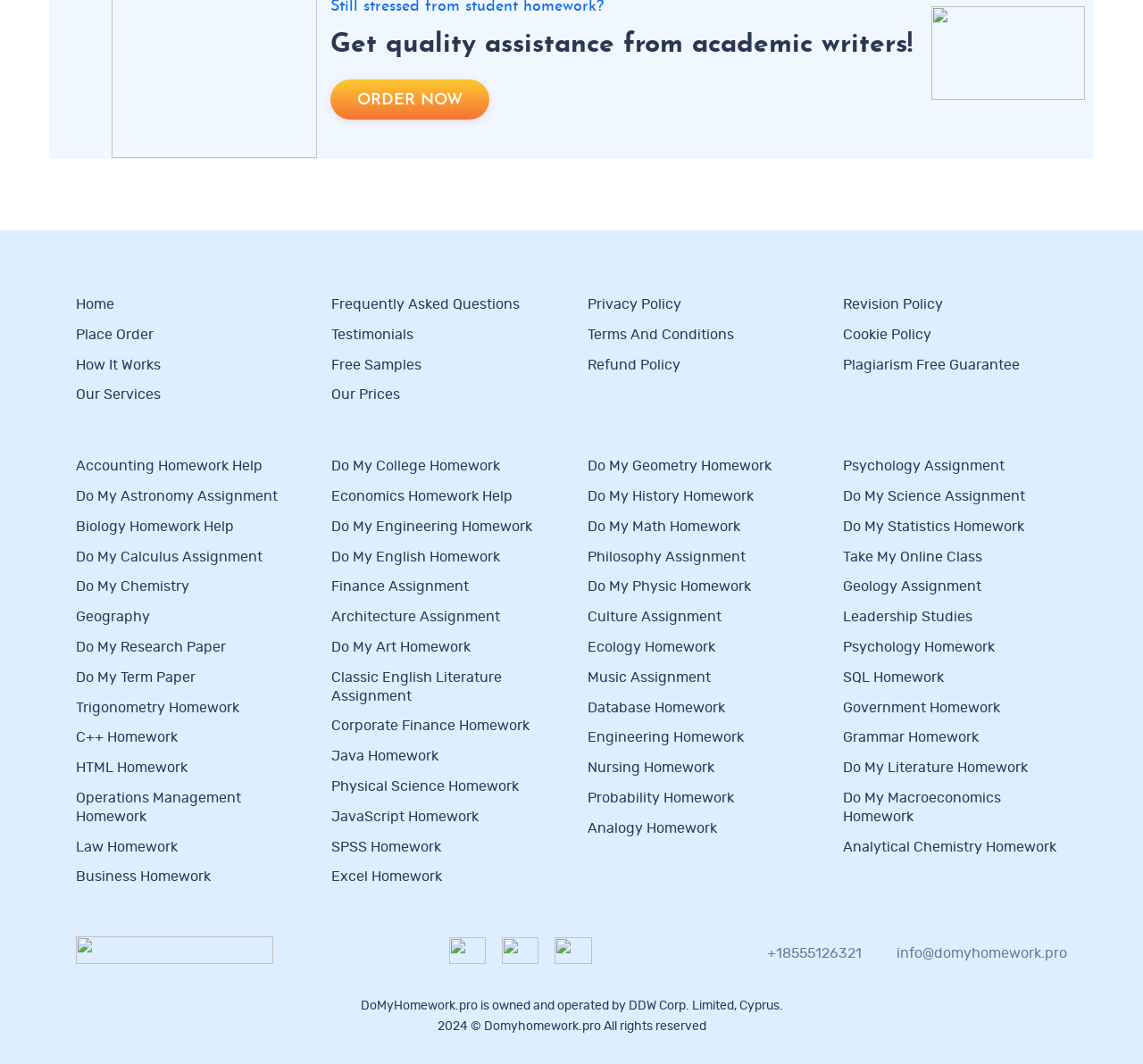Calculate the bounding box coordinates for the UI element based on the following description: "+18555126321". Ensure the coordinates are four float numbers between 0 and 1, i.e., [left, top, right, bottom].

[0.671, 0.885, 0.754, 0.906]